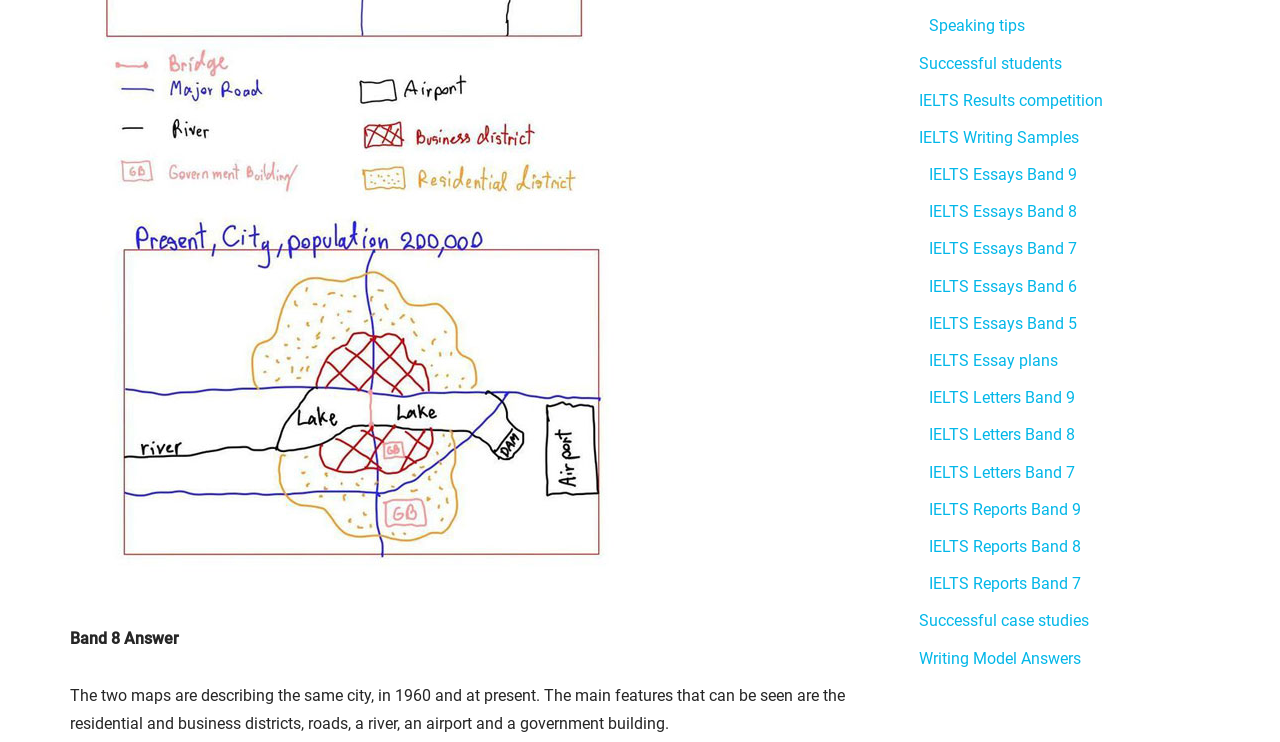Find the bounding box coordinates for the area that should be clicked to accomplish the instruction: "Read successful students' stories".

[0.718, 0.072, 0.83, 0.098]